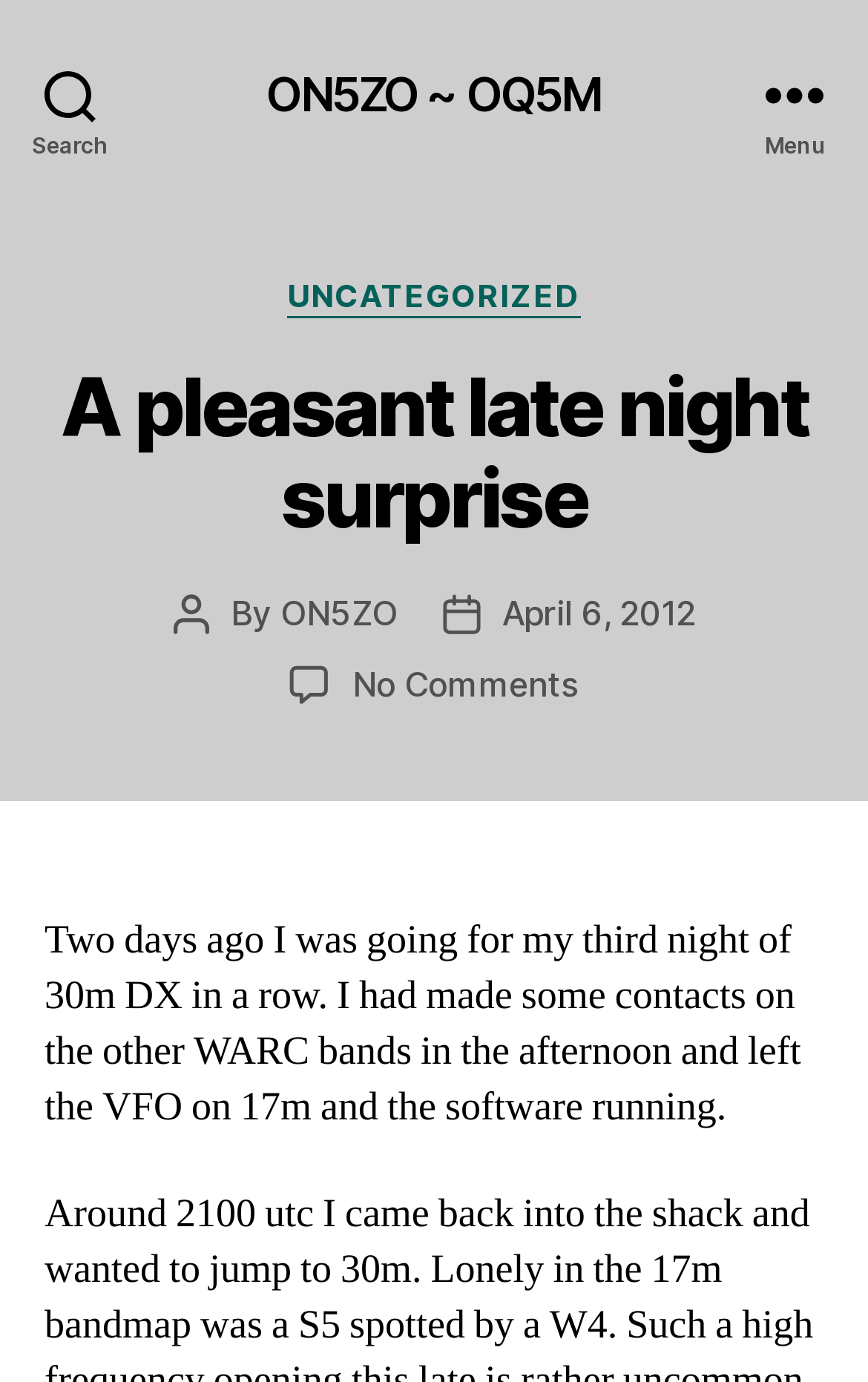Predict the bounding box of the UI element based on this description: "Search".

[0.0, 0.0, 0.162, 0.135]